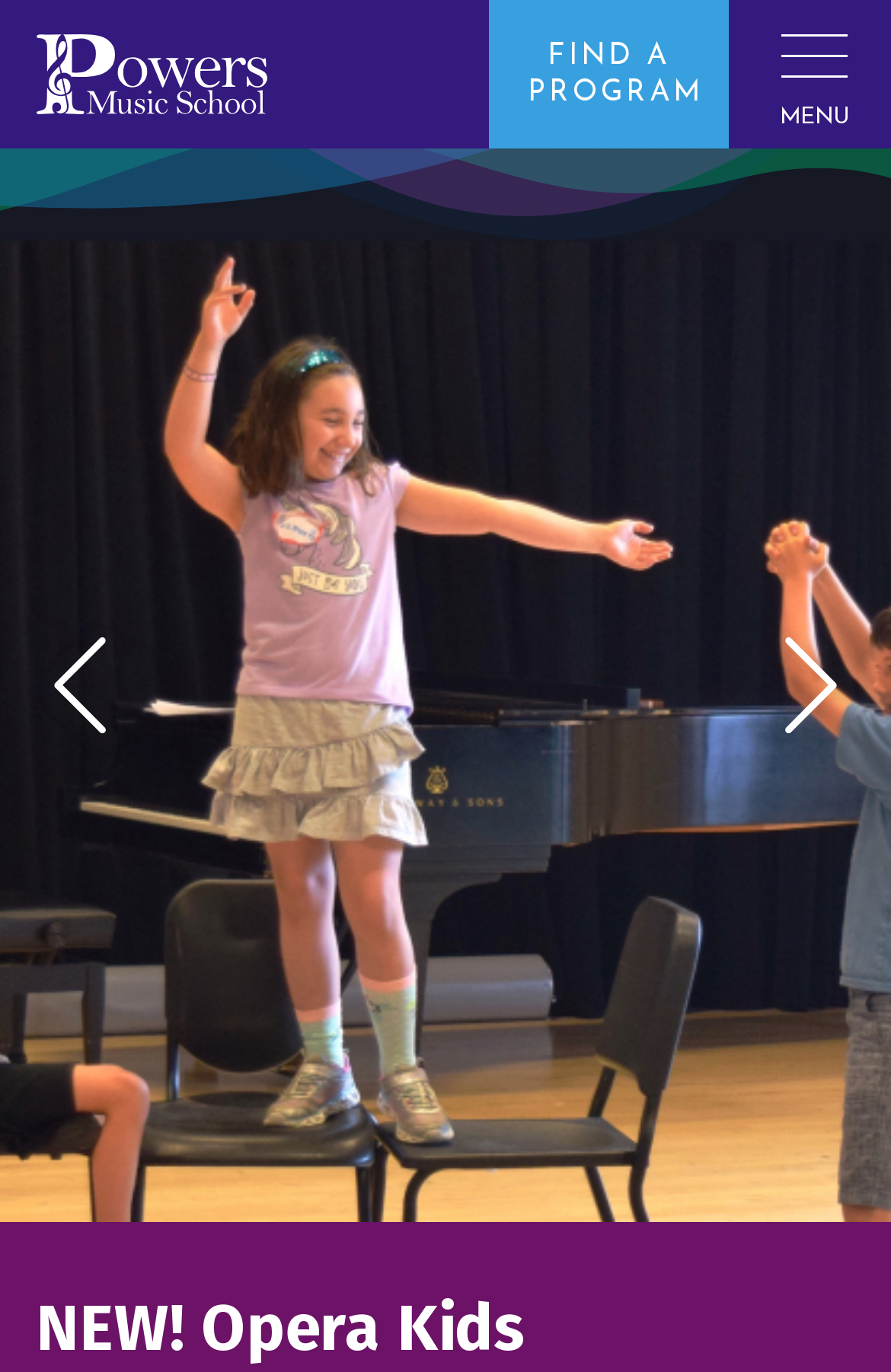Given the description "aria-label="Search" title="App search"", determine the bounding box of the corresponding UI element.

None